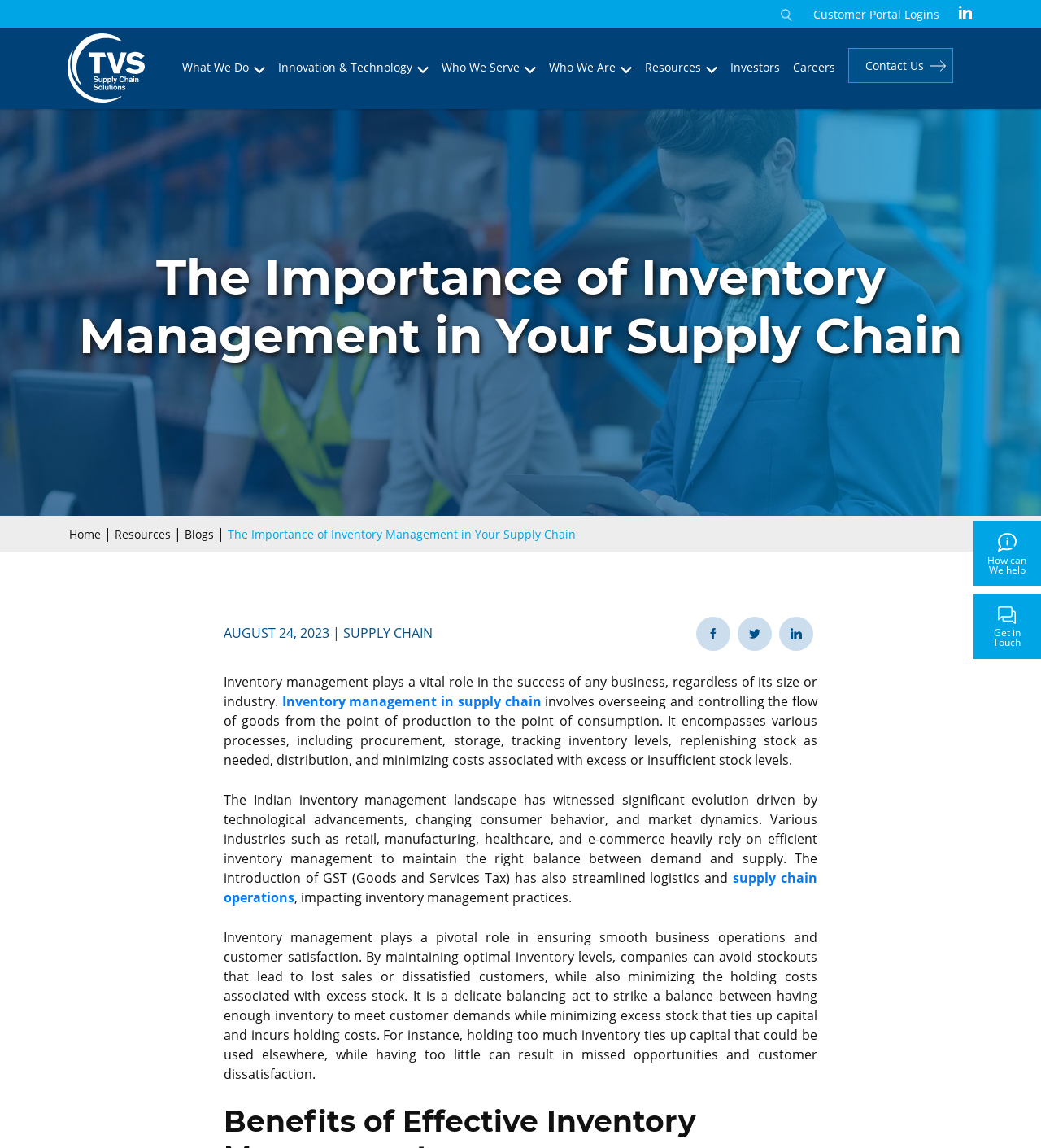Locate the bounding box coordinates of the item that should be clicked to fulfill the instruction: "Click on What We Do".

[0.175, 0.052, 0.255, 0.065]